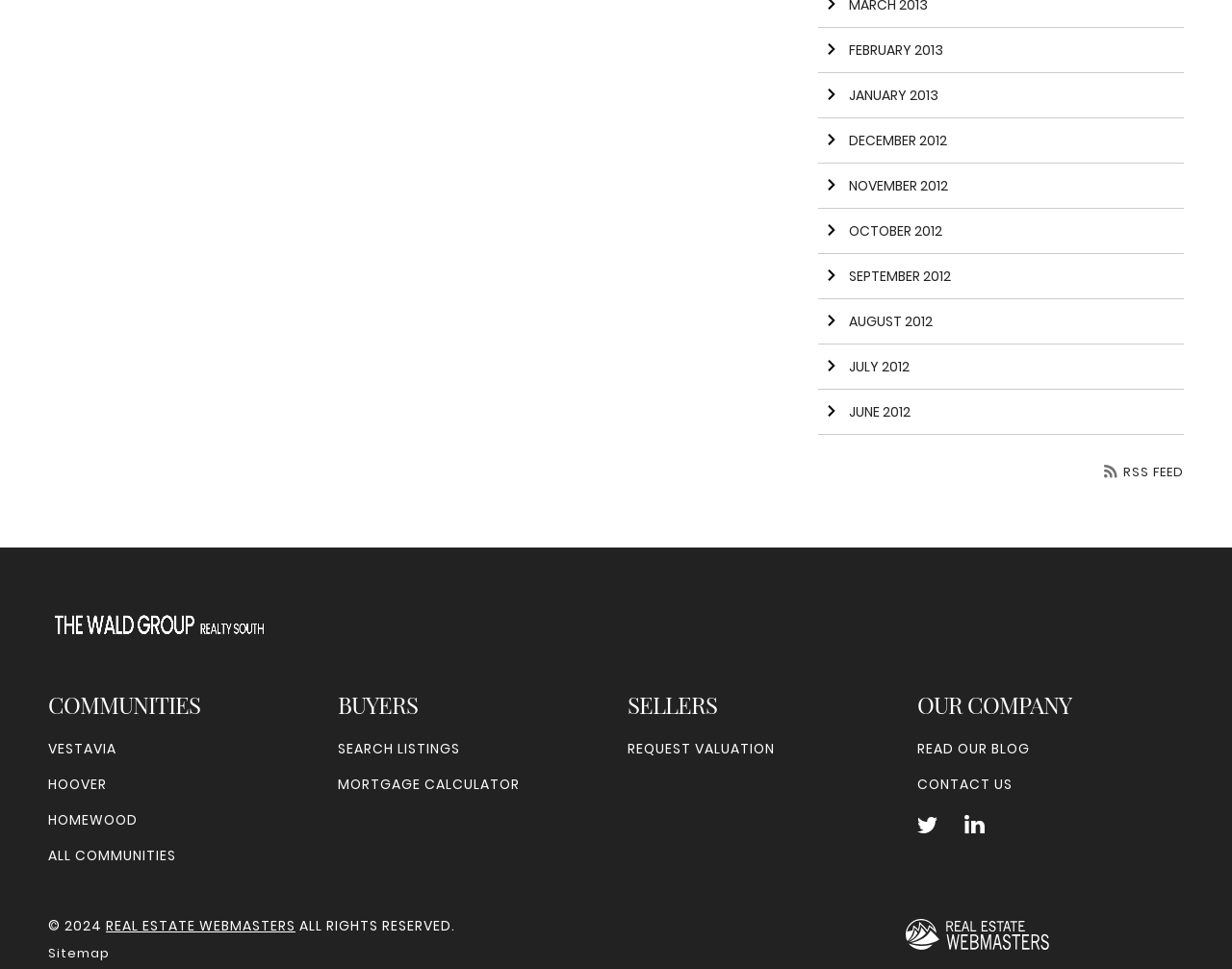Highlight the bounding box coordinates of the element that should be clicked to carry out the following instruction: "Go to February 2013". The coordinates must be given as four float numbers ranging from 0 to 1, i.e., [left, top, right, bottom].

[0.664, 0.028, 0.961, 0.075]